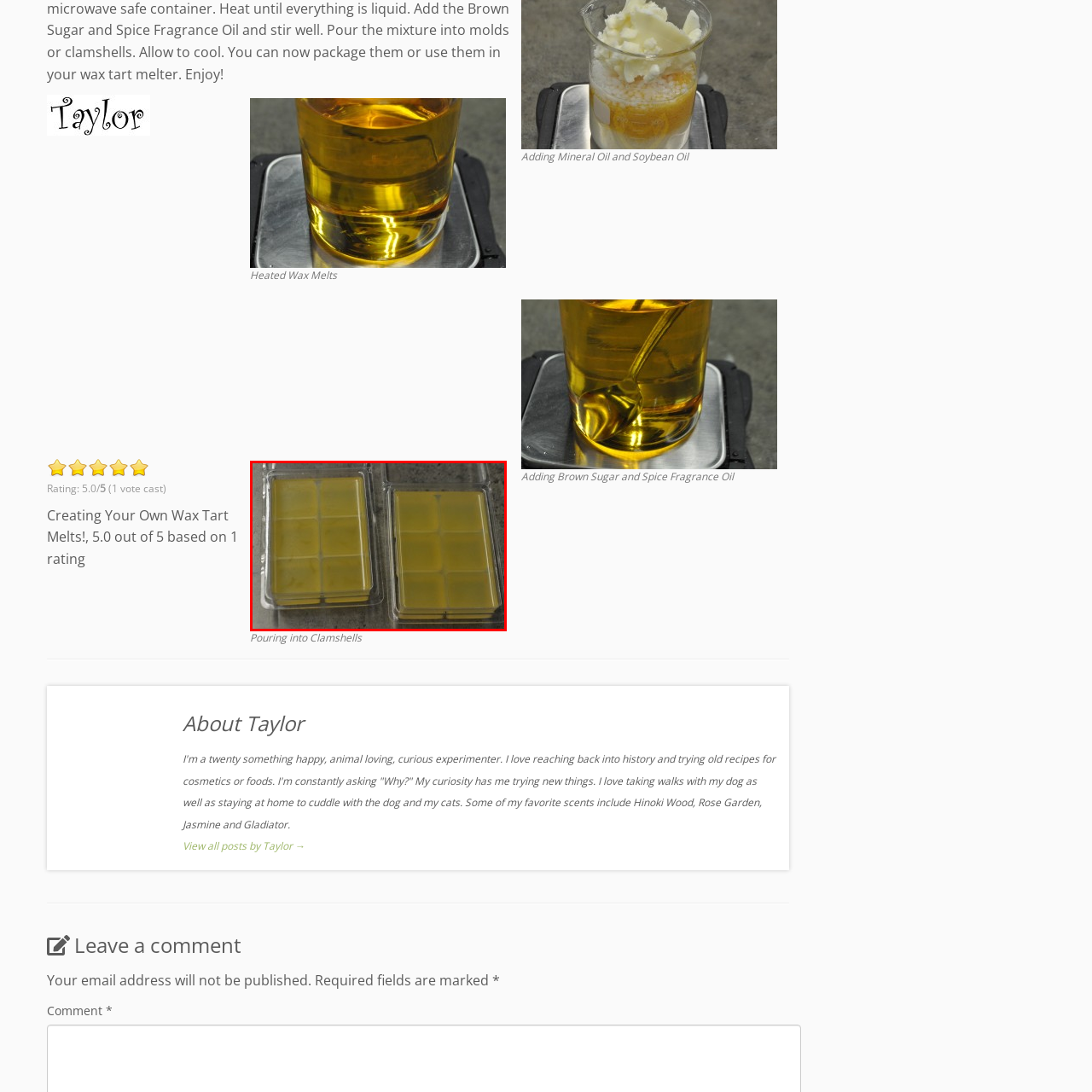What is the surface of the wax melts like?
Look at the image inside the red bounding box and craft a detailed answer using the visual details you can see.

The caption describes the wax melts as having a smooth surface, suggesting that they are freshly poured and ready for use in a wax warmer.